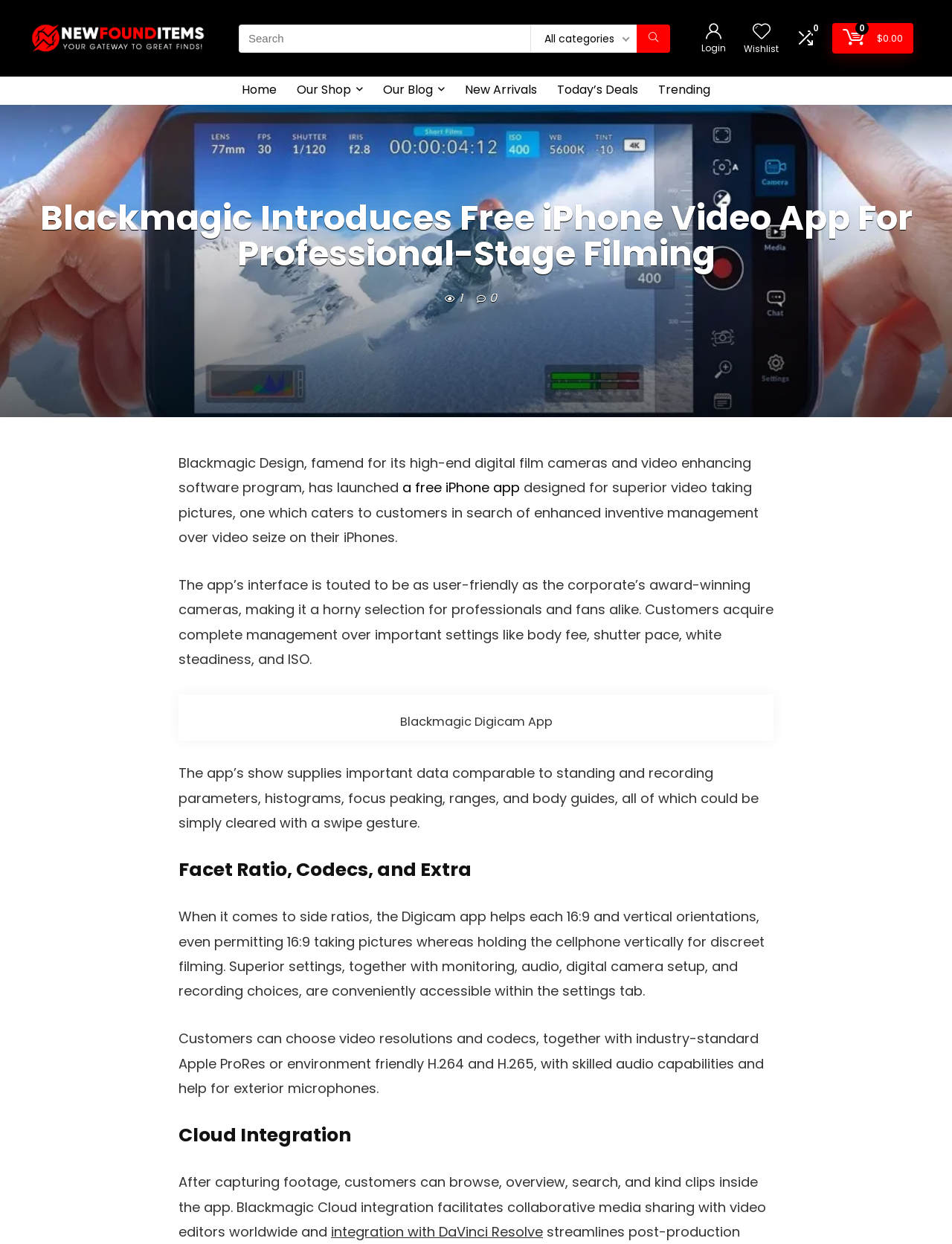Create a detailed narrative of the webpage’s visual and textual elements.

The webpage is about Blackmagic Design's new free iPhone app for professional-level video filming. At the top, there is a progress bar and a logo of NewFoundItems, which is also a link. Below the logo, there is a search bar with a dropdown menu containing various categories. 

On the top-right corner, there are links to "Login", "Wishlist", and a shopping cart icon with a price of $0.00. Below these links, there is a navigation menu with links to "Home", "Our Shop", "Our Blog", "New Arrivals", "Today's Deals", and "Trending".

The main content of the webpage is an article about the Blackmagic Design app. The article title is "Blackmagic Introduces Free iPhone Video App For Professional-Stage Filming". The article text is divided into several sections, each with a heading. The first section describes the app's features, including its user-friendly interface and control over video capture settings. 

The second section, "Facet Ratio, Codecs, and Extra", discusses the app's support for different aspect ratios and video codecs. The third section, "Cloud Integration", explains how the app integrates with Blackmagic Cloud and DaVinci Resolve for collaborative media sharing and editing.

Throughout the article, there are no images, but there are links to related content, such as the app's name, "Blackmagic Camera App". The overall structure of the webpage is organized, with clear headings and concise text, making it easy to read and navigate.